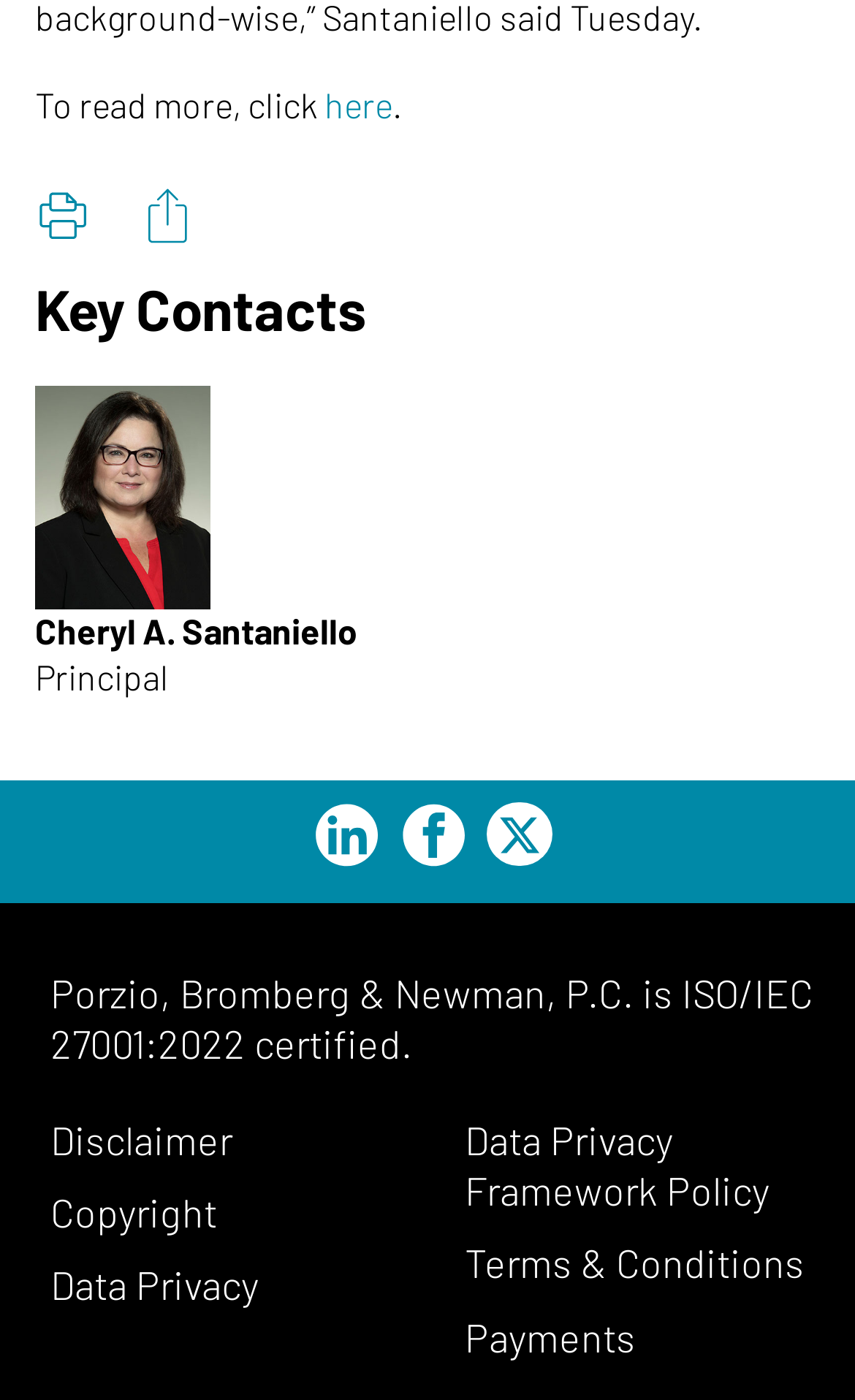Identify the bounding box coordinates of the section that should be clicked to achieve the task described: "View Cheryl A. Santaniello's profile".

[0.041, 0.276, 0.959, 0.5]